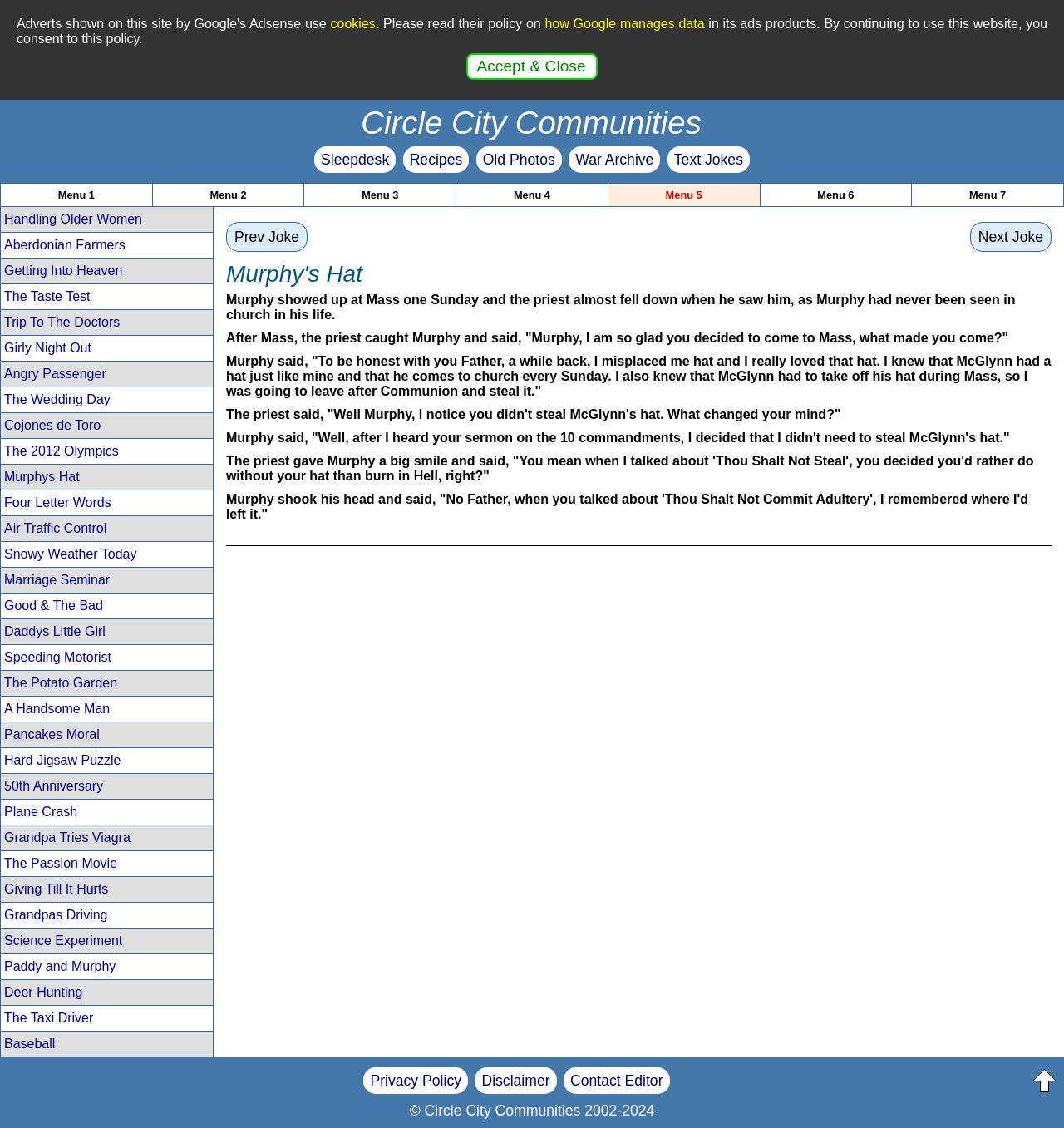Please identify the bounding box coordinates of the element's region that needs to be clicked to fulfill the following instruction: "Click the 'Text Jokes' link". The bounding box coordinates should consist of four float numbers between 0 and 1, i.e., [left, top, right, bottom].

[0.627, 0.13, 0.705, 0.153]